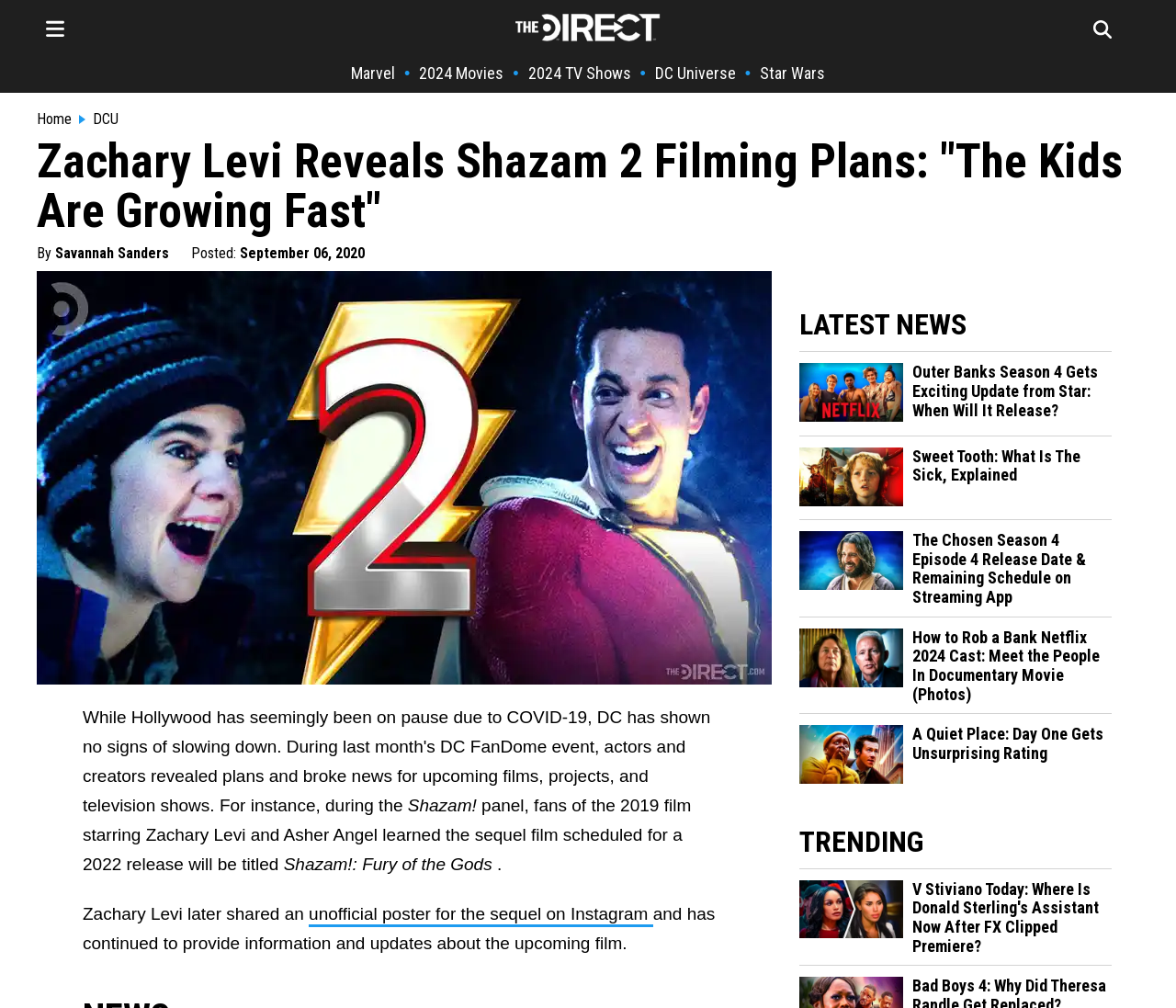Find the bounding box coordinates of the UI element according to this description: "2024 Movies".

[0.356, 0.063, 0.428, 0.082]